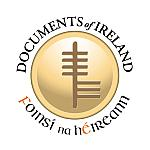Kindly respond to the following question with a single word or a brief phrase: 
What is the language of the text at the bottom of the emblem?

Irish